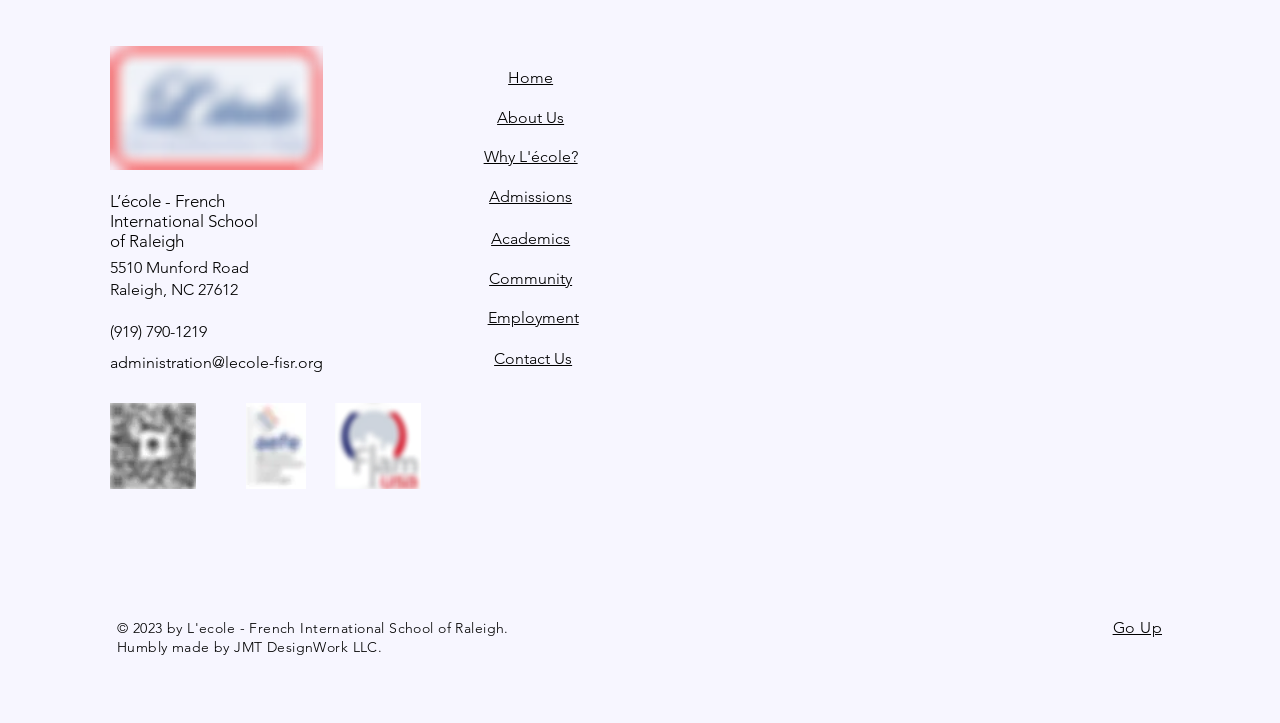Please locate the bounding box coordinates of the element that should be clicked to achieve the given instruction: "View the 'Google Maps'".

[0.638, 0.063, 0.929, 0.528]